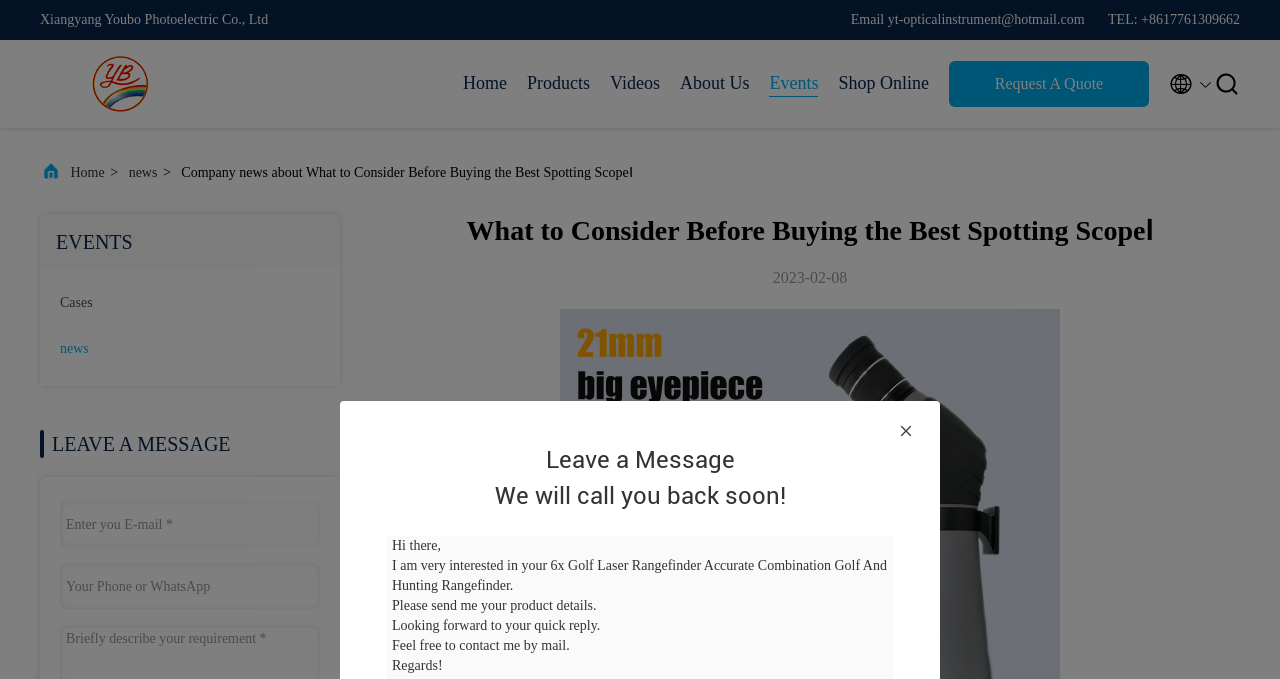What is the company name?
Please answer the question with a detailed response using the information from the screenshot.

I found the company name by looking at the top-left corner of the webpage, where it is written in a prominent font.